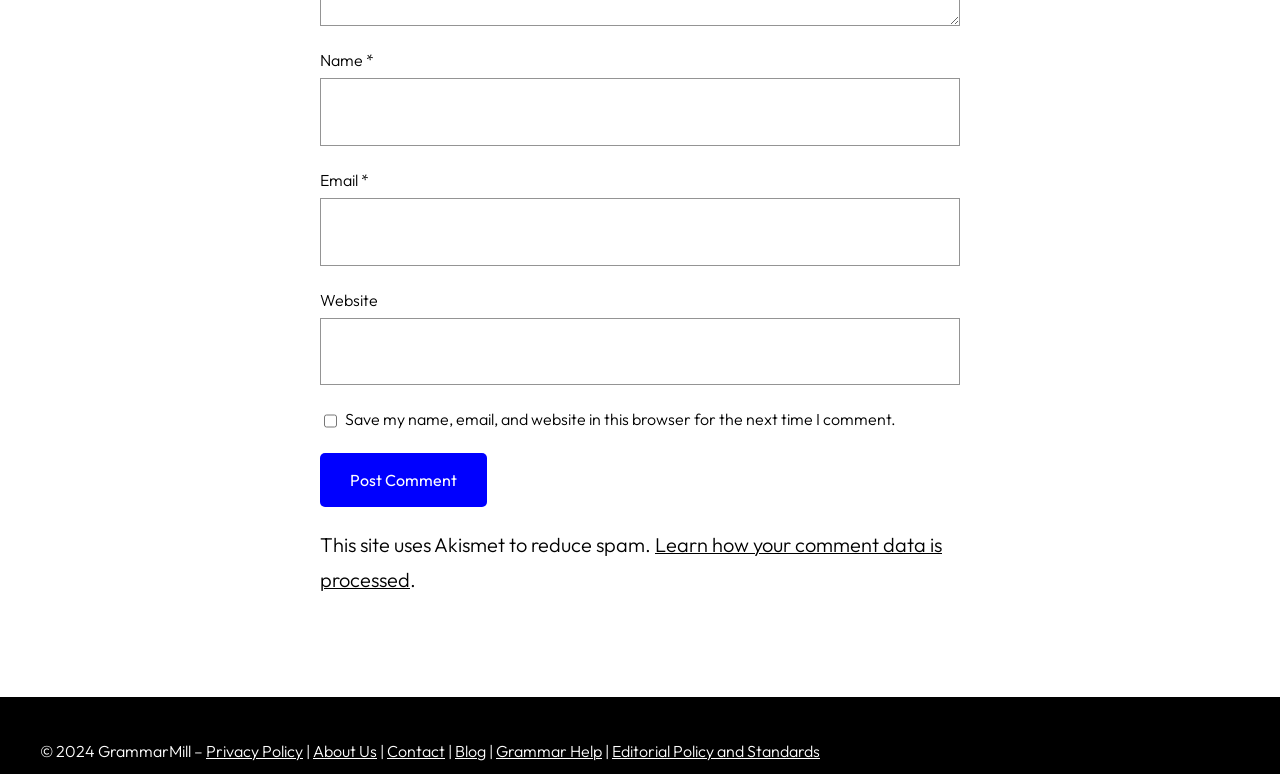Provide a short, one-word or phrase answer to the question below:
How many links are in the footer?

7